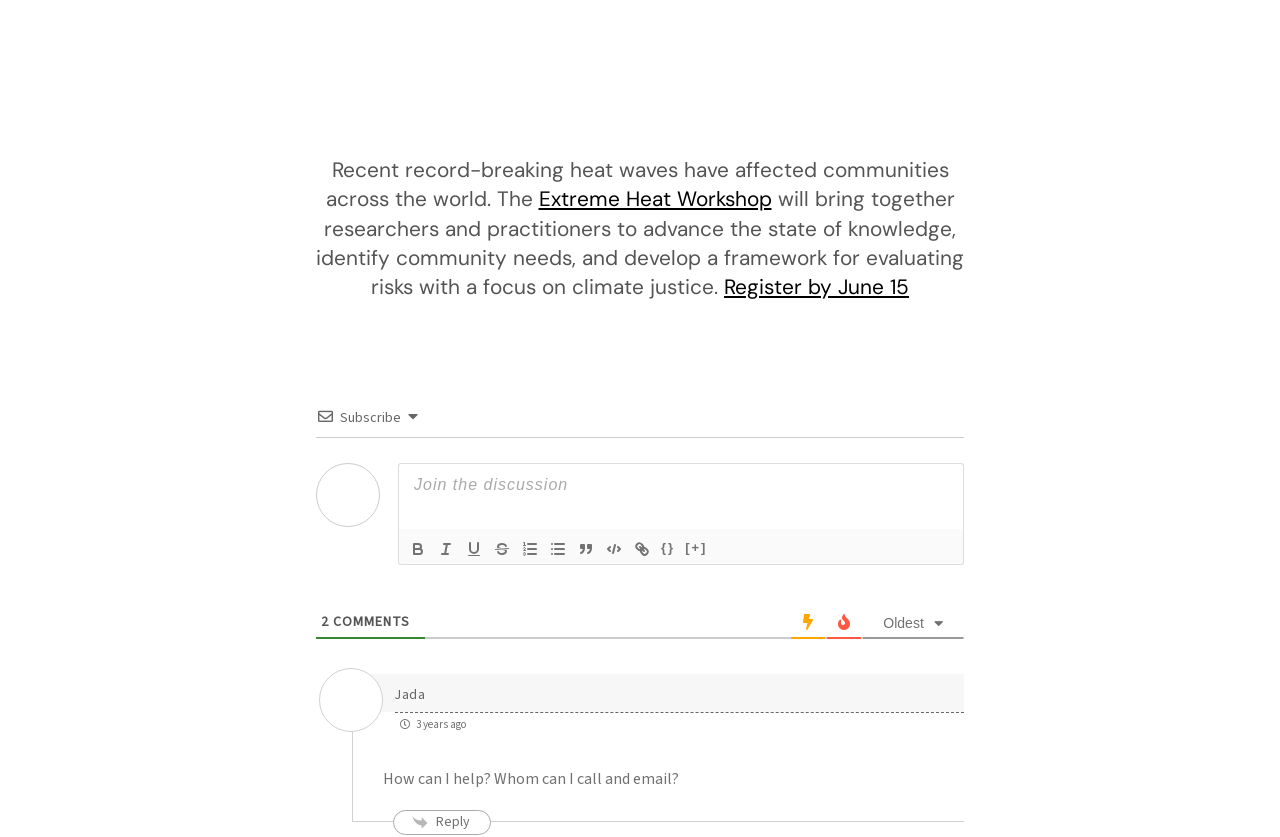Please identify the bounding box coordinates of the element that needs to be clicked to perform the following instruction: "Click the 'Register' link".

[0.566, 0.326, 0.627, 0.358]